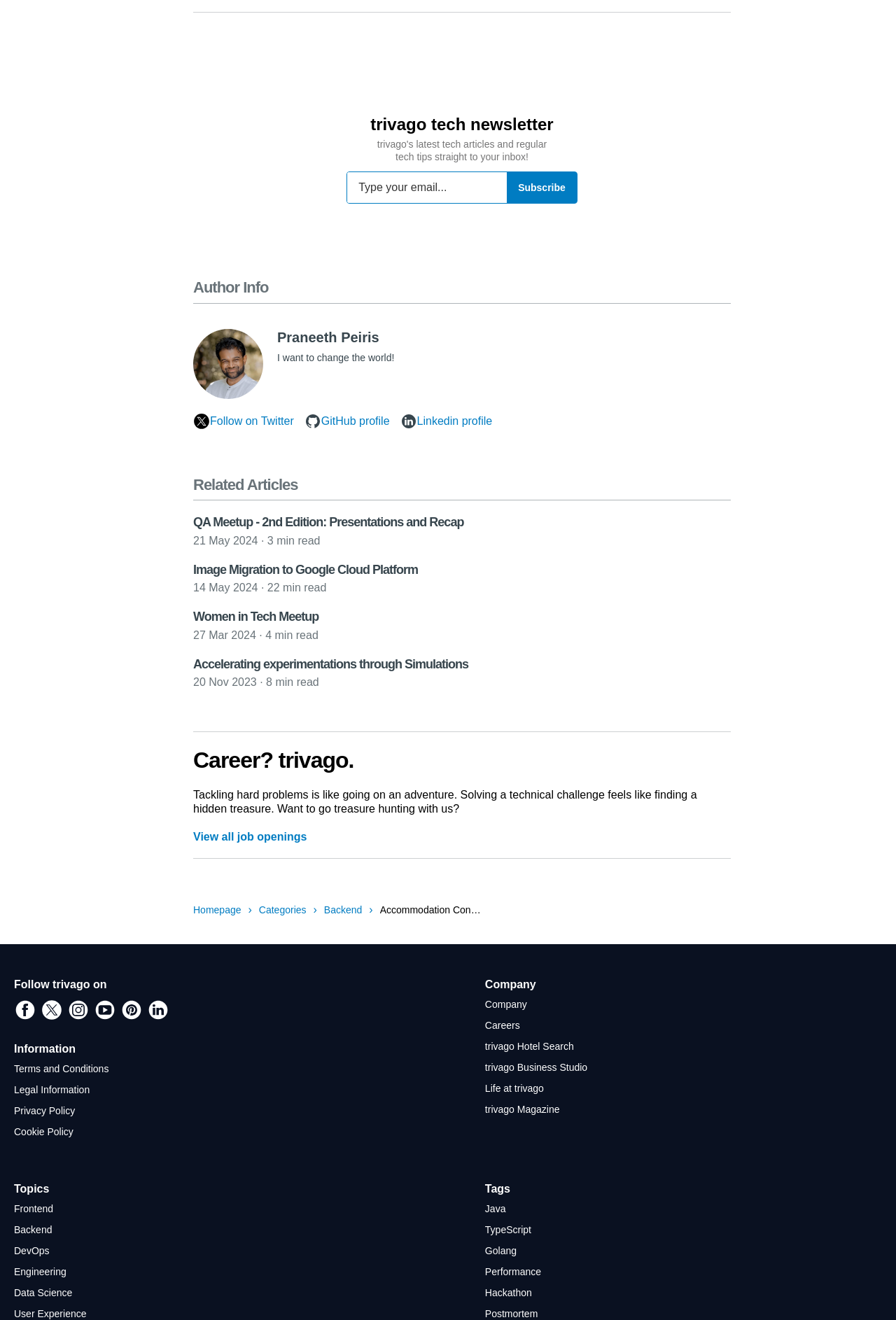Provide the bounding box coordinates of the HTML element this sentence describes: "Cookie Policy".

[0.016, 0.848, 0.082, 0.856]